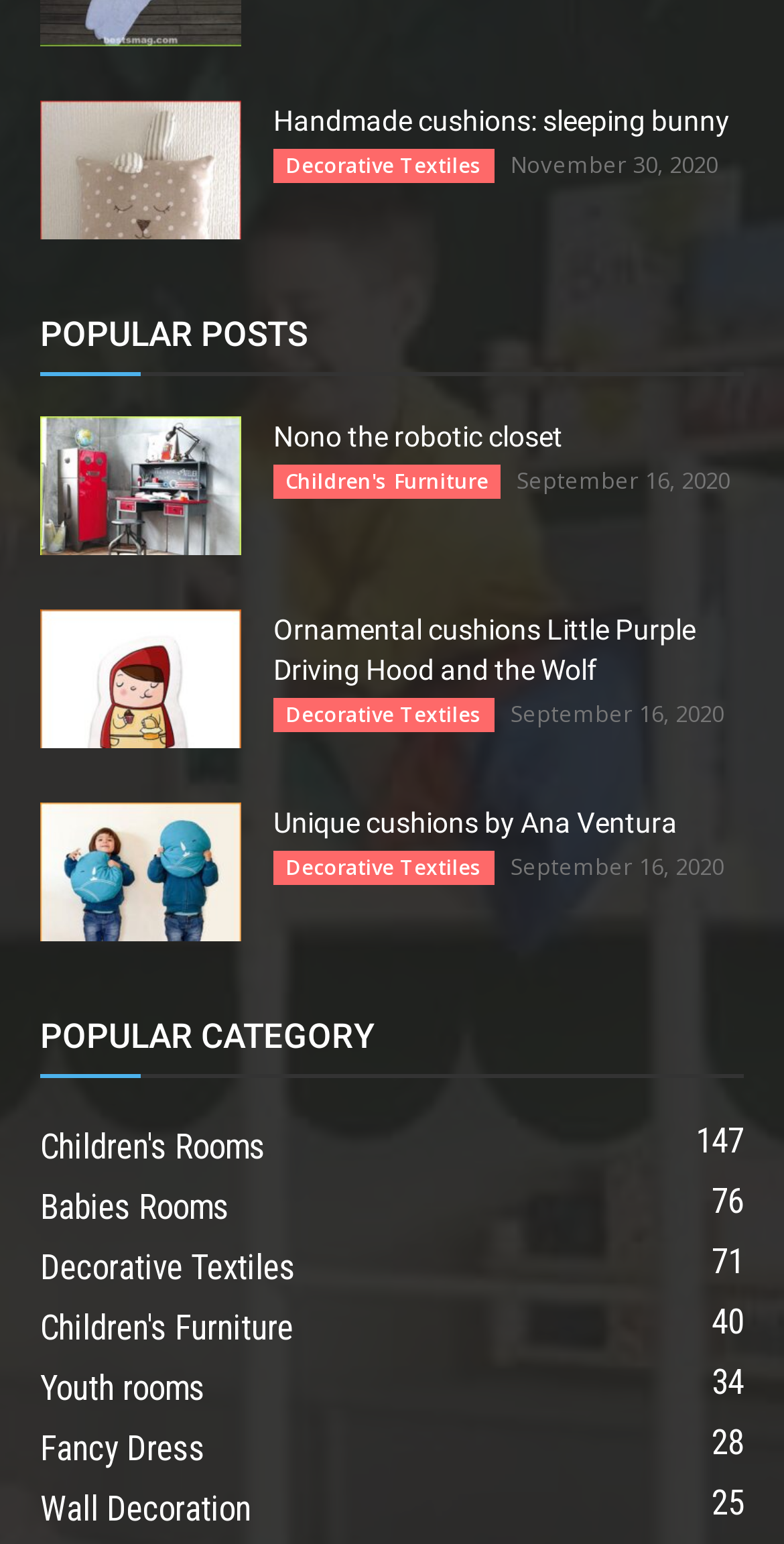Determine the bounding box coordinates for the element that should be clicked to follow this instruction: "View the post about Nono the robot closet". The coordinates should be given as four float numbers between 0 and 1, in the format [left, top, right, bottom].

[0.051, 0.27, 0.308, 0.36]